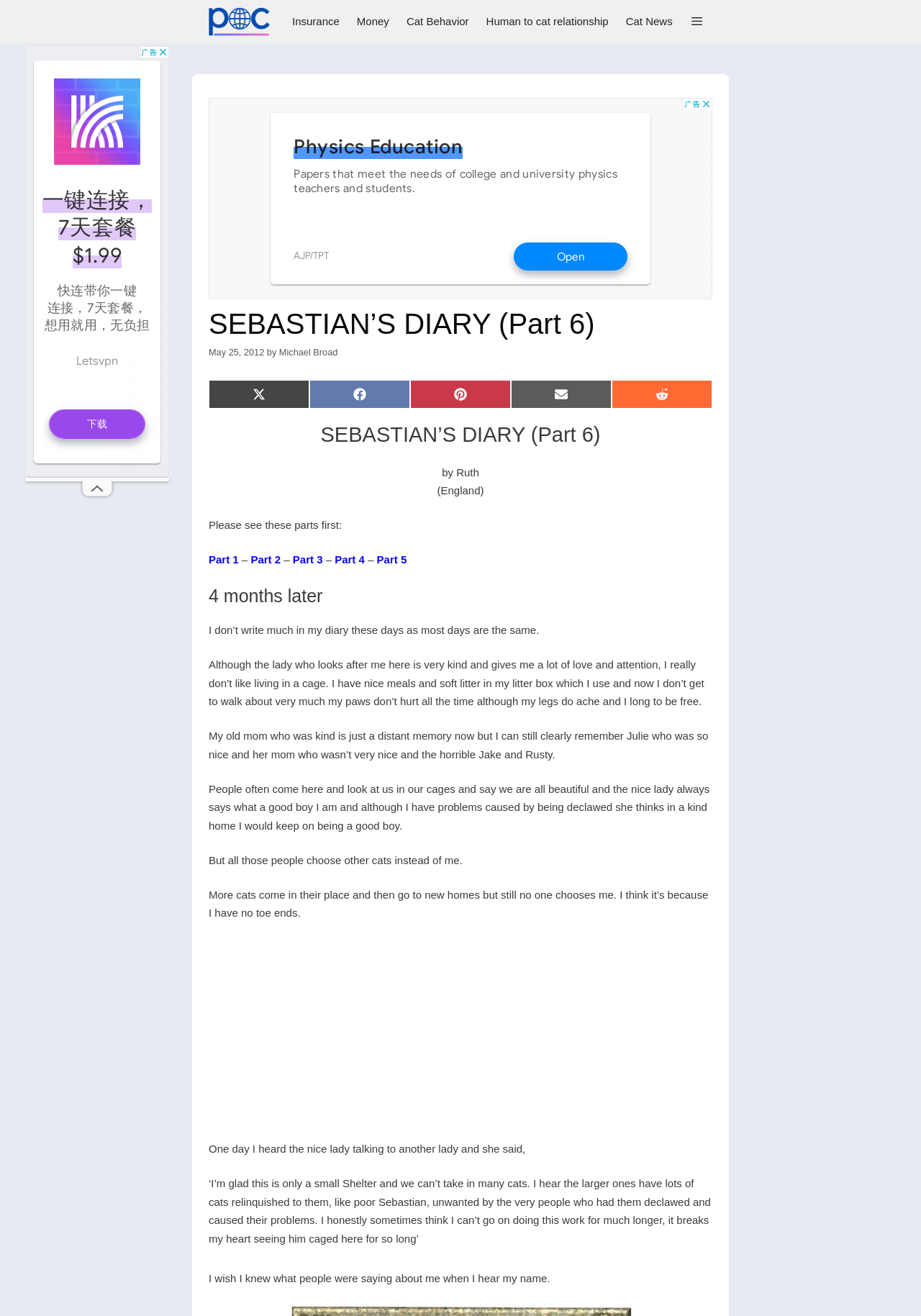Can you show the bounding box coordinates of the region to click on to complete the task described in the instruction: "Click on the 'Michael Broad' link"?

[0.227, 0.0, 0.301, 0.033]